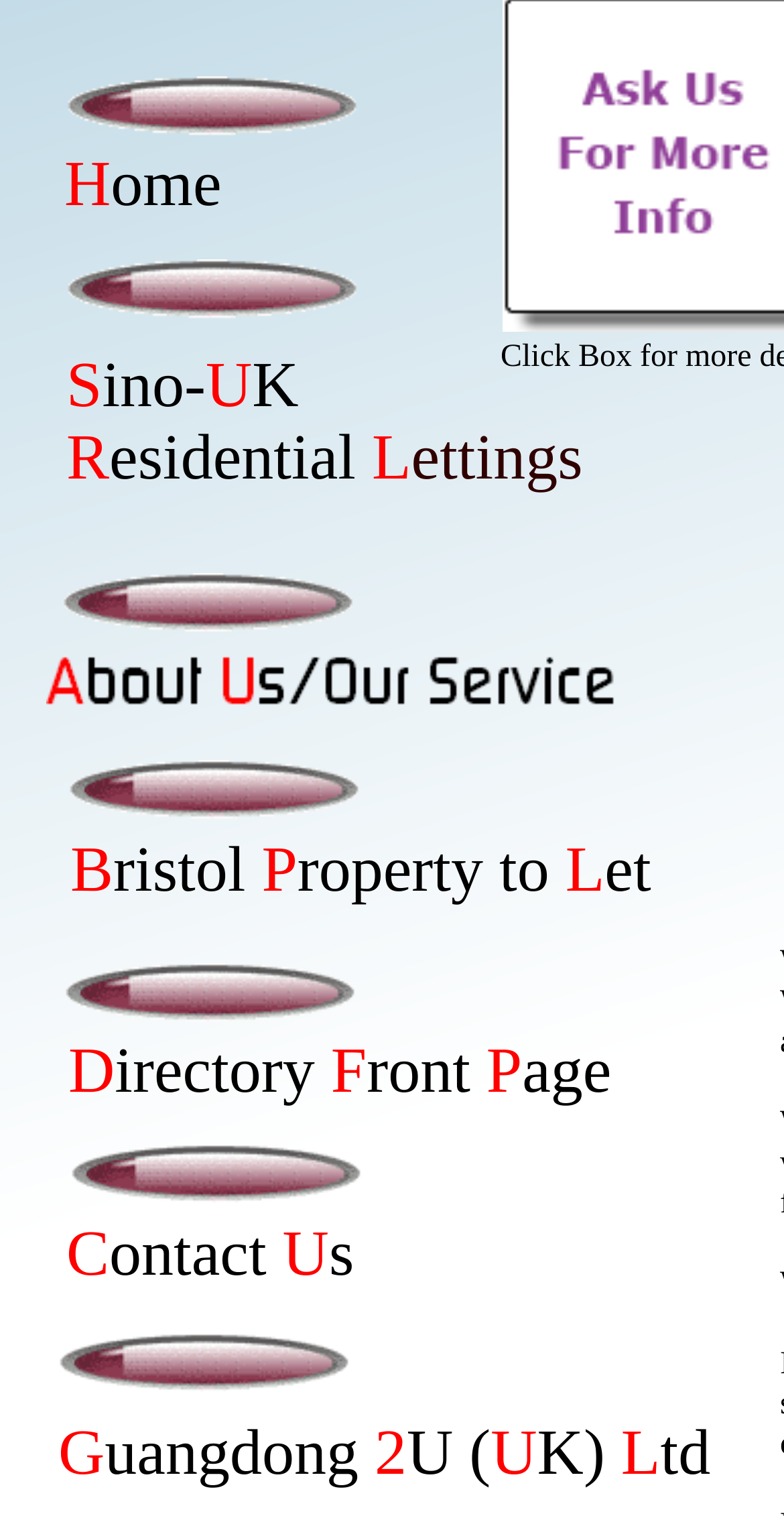Identify the coordinates of the bounding box for the element described below: "name="hs_9"". Return the coordinates as four float numbers between 0 and 1: [left, top, right, bottom].

[0.082, 0.906, 0.444, 0.928]